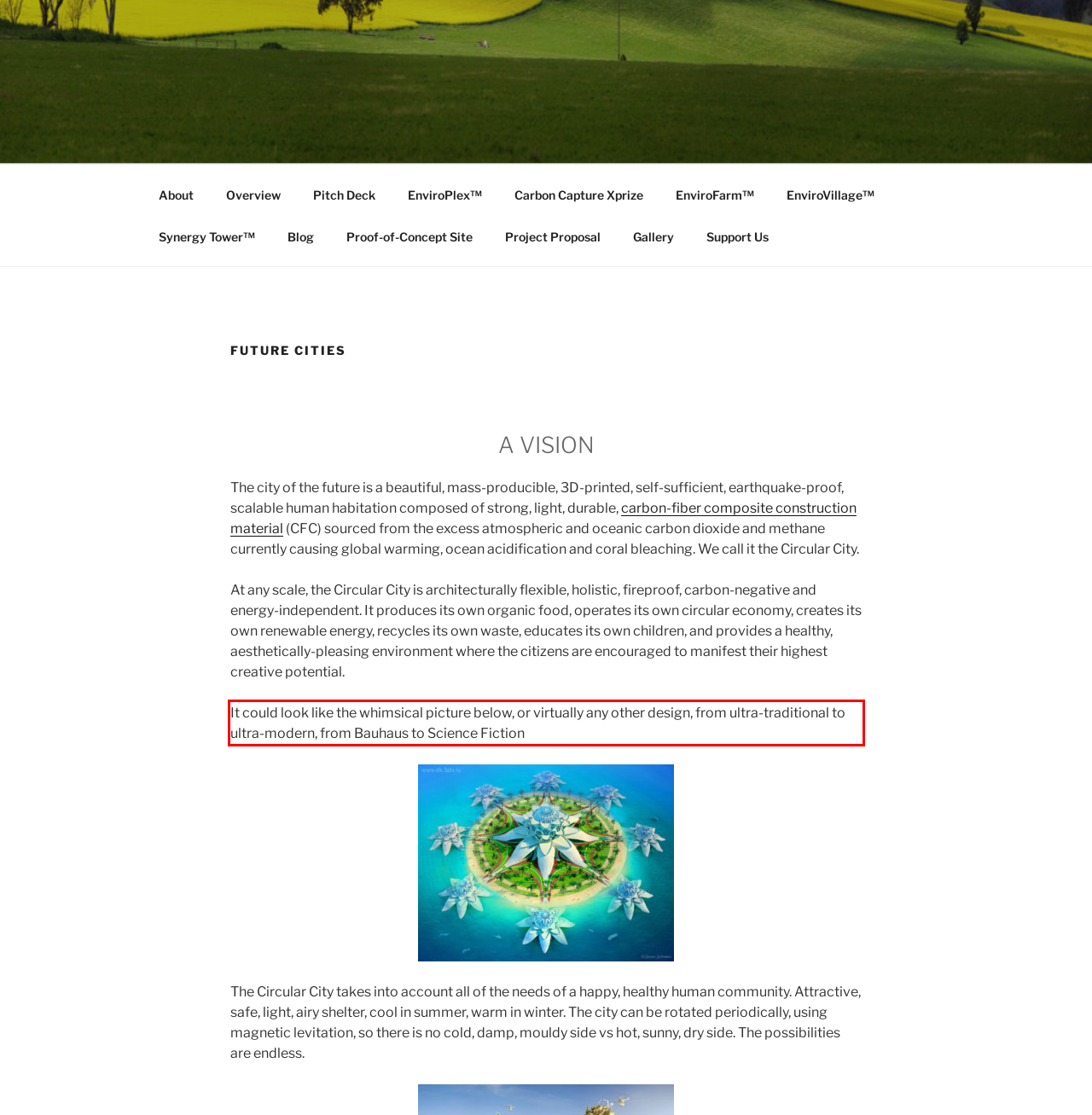In the given screenshot, locate the red bounding box and extract the text content from within it.

It could look like the whimsical picture below, or virtually any other design, from ultra-traditional to ultra-modern, from Bauhaus to Science Fiction